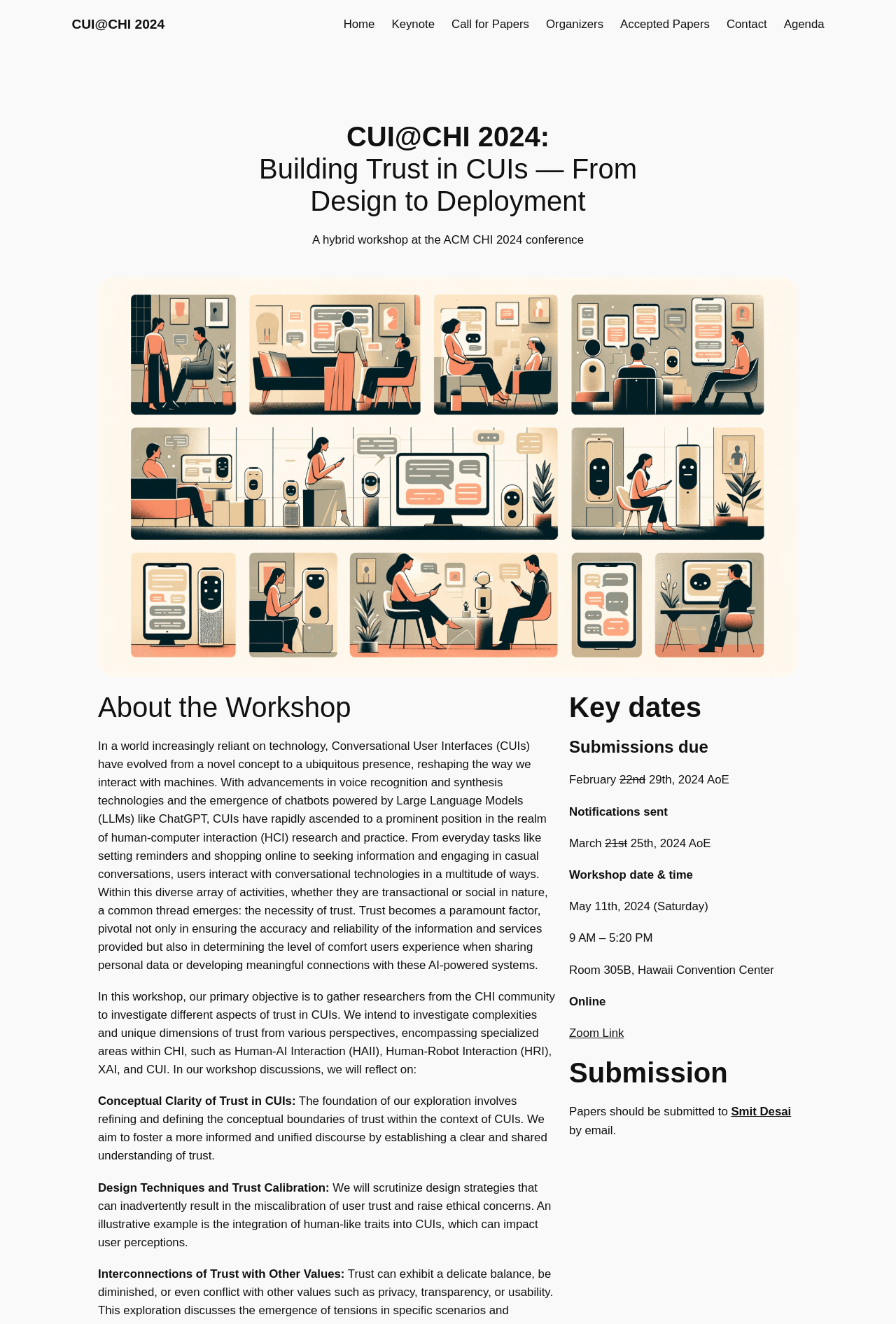Provide an in-depth caption for the webpage.

The webpage is about the CUI@CHI 2024 workshop, which focuses on building trust in conversational user interfaces. At the top of the page, there are nine navigation links, including "Home", "Keynote", "Call for Papers", and "Contact", among others. 

Below the navigation links, there is a heading that reads "CUI@CHI 2024: Building Trust in CUIs — From Design to Deployment". This is followed by a brief description of the workshop, which is a hybrid event at the ACM CHI 2024 conference.

To the right of the description, there is a large figure that takes up most of the width of the page. Below the figure, there is a heading that reads "About the Workshop". This section discusses the importance of trust in conversational user interfaces and the objectives of the workshop, which include investigating different aspects of trust in CUIs.

The page then lists several key dates, including the submission deadline, notification date, and workshop date. The submission deadline is February 22nd, 2024, and notifications will be sent out on March 21st, 2024. The workshop will take place on May 11th, 2024, from 9 AM to 5:20 PM at the Hawaii Convention Center, with an online option available via Zoom.

Finally, there is a section on submission guidelines, which instructs authors to submit their papers to Smit Desai by email.